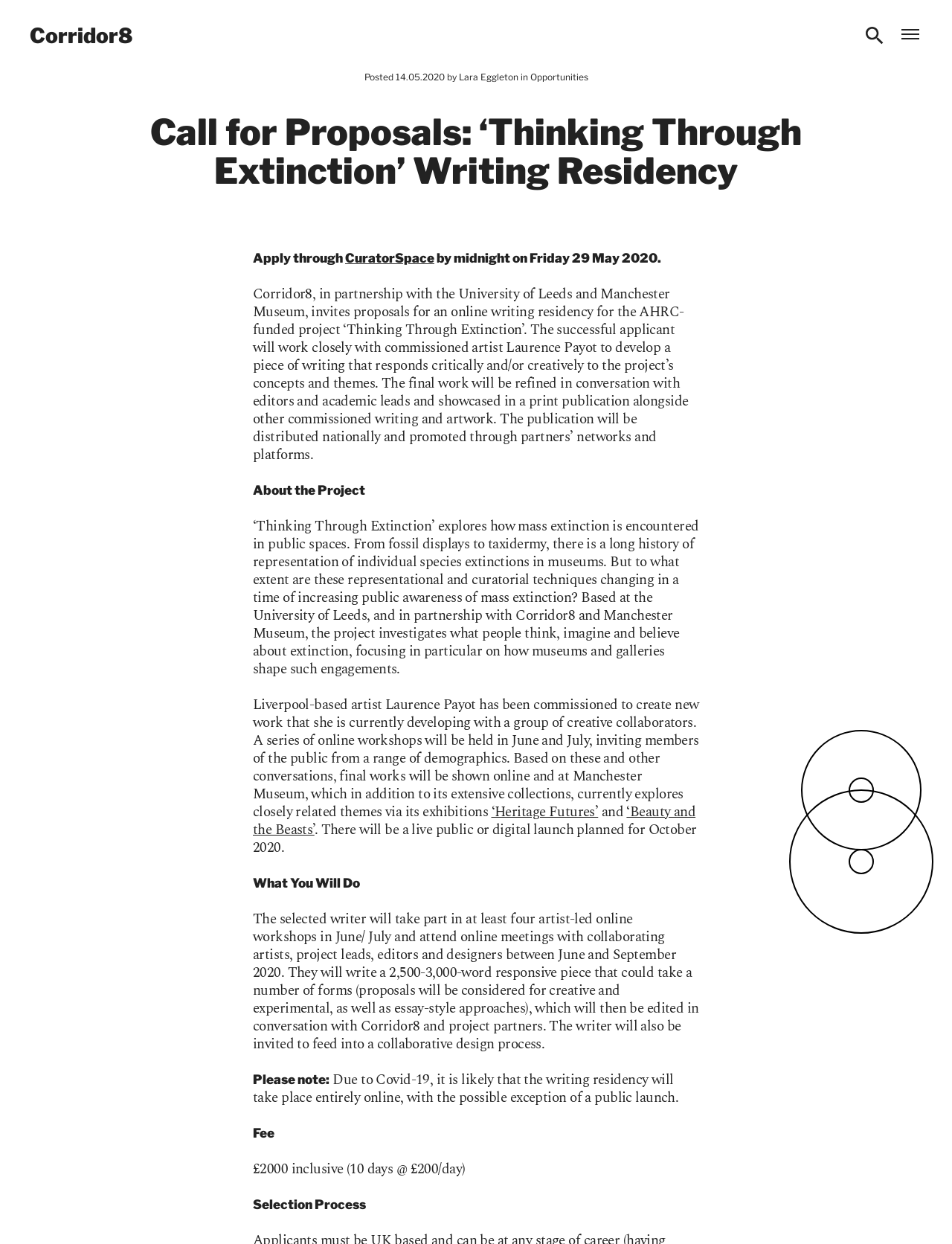Can you specify the bounding box coordinates of the area that needs to be clicked to fulfill the following instruction: "Apply through CuratorSpace"?

[0.362, 0.201, 0.456, 0.214]